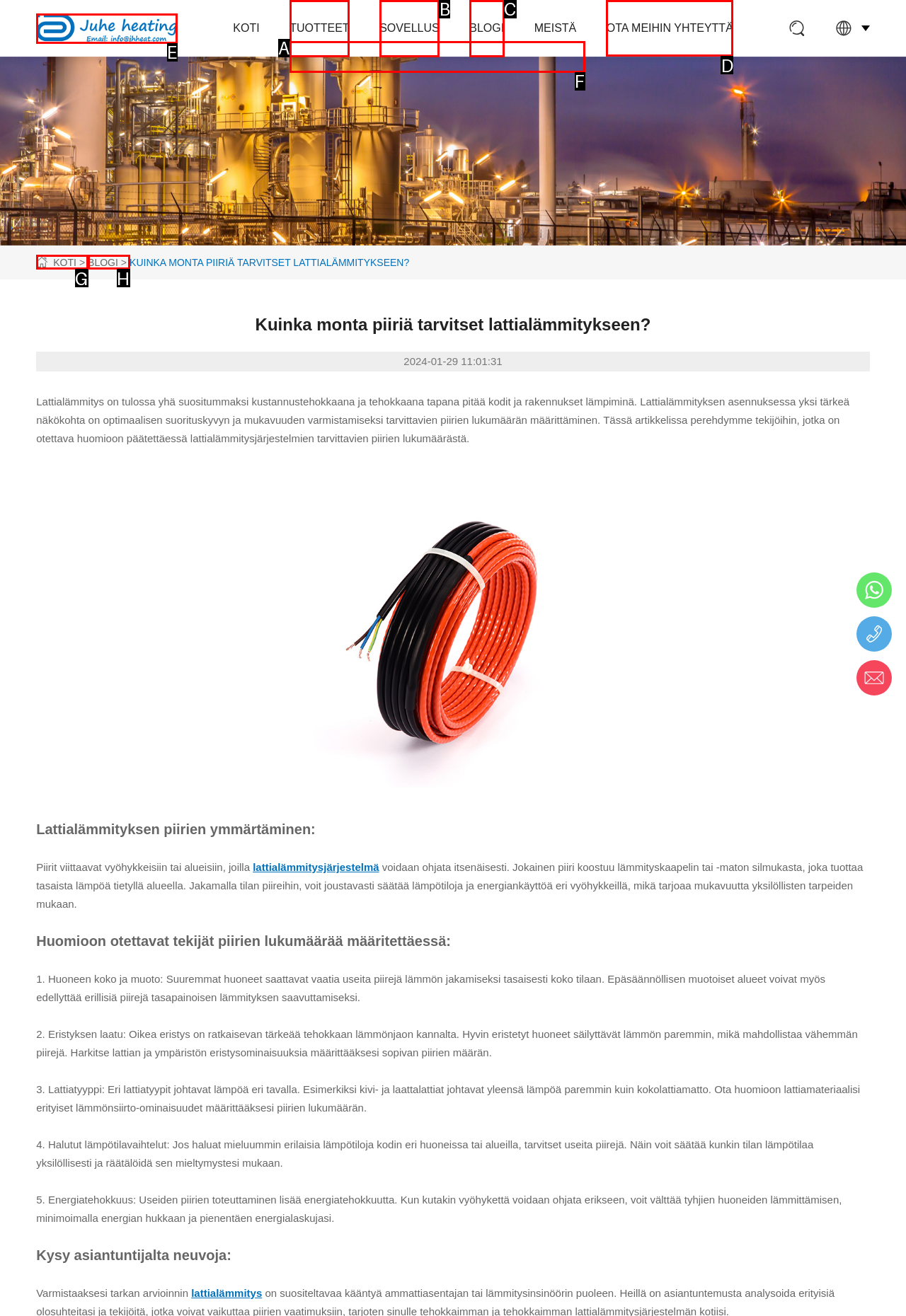To execute the task: Contact us, which one of the highlighted HTML elements should be clicked? Answer with the option's letter from the choices provided.

D